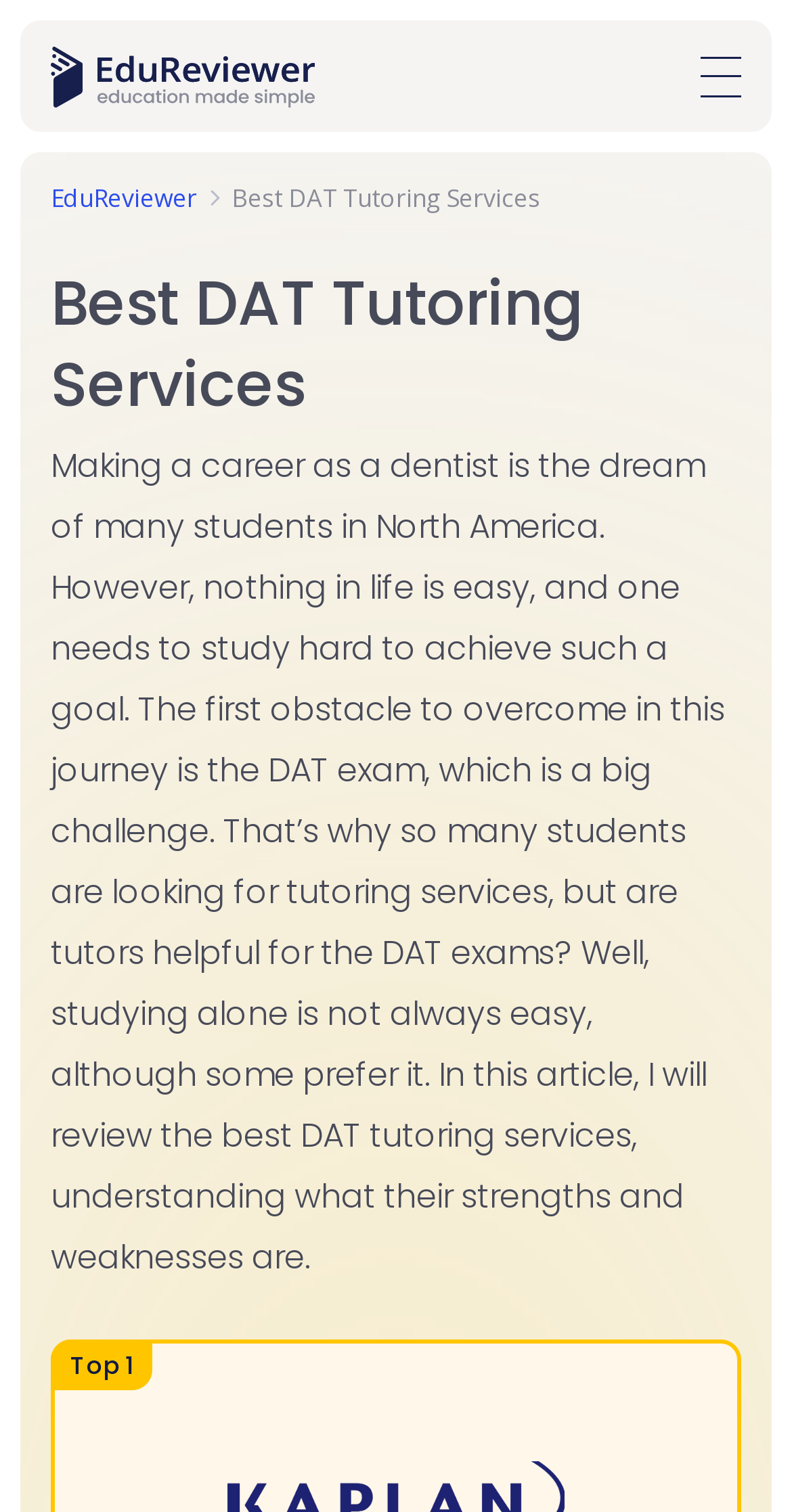What is the purpose of DAT tutoring services?
Based on the image, respond with a single word or phrase.

To help with DAT exams